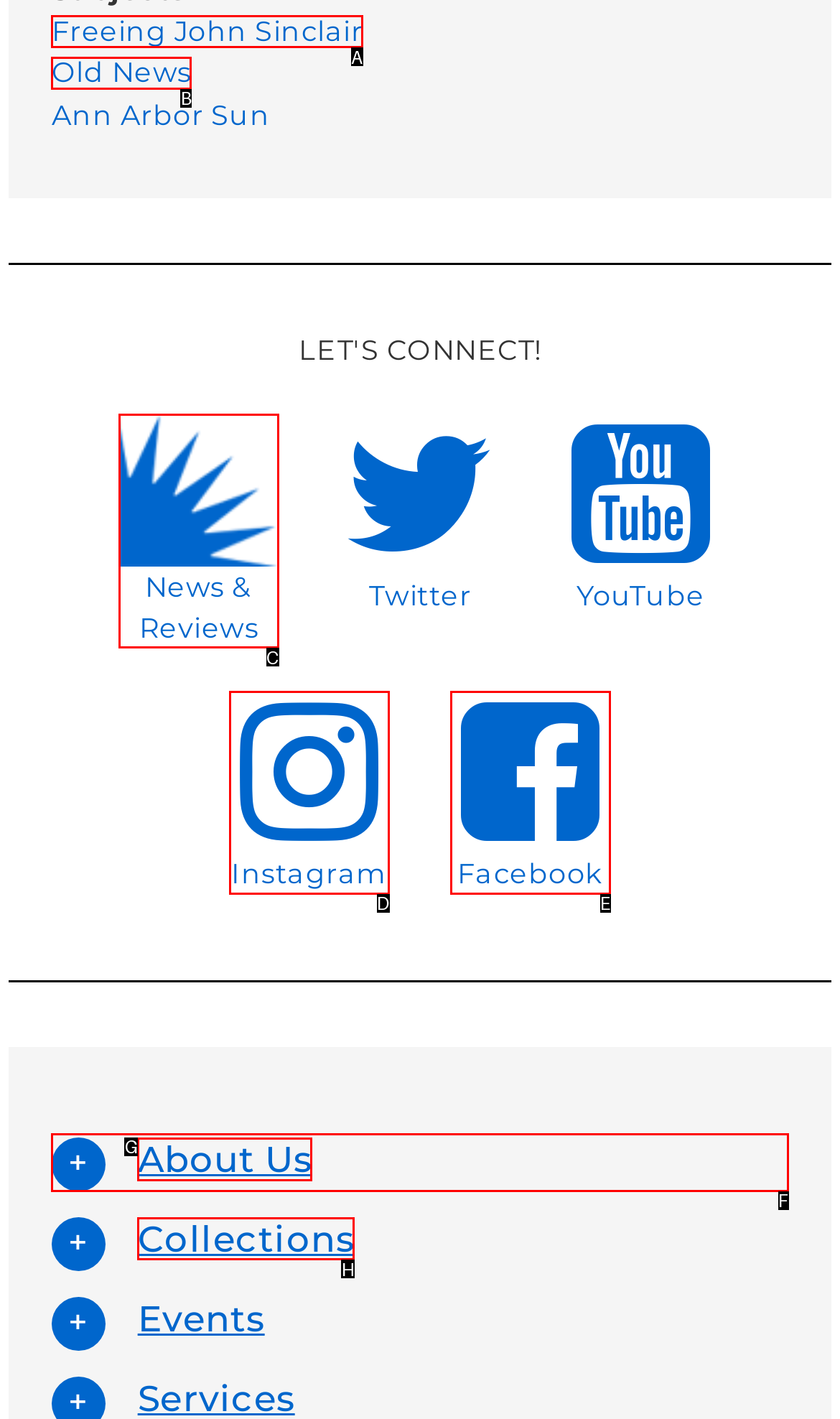Identify the correct UI element to click to follow this instruction: Go to 'Collections'
Respond with the letter of the appropriate choice from the displayed options.

H